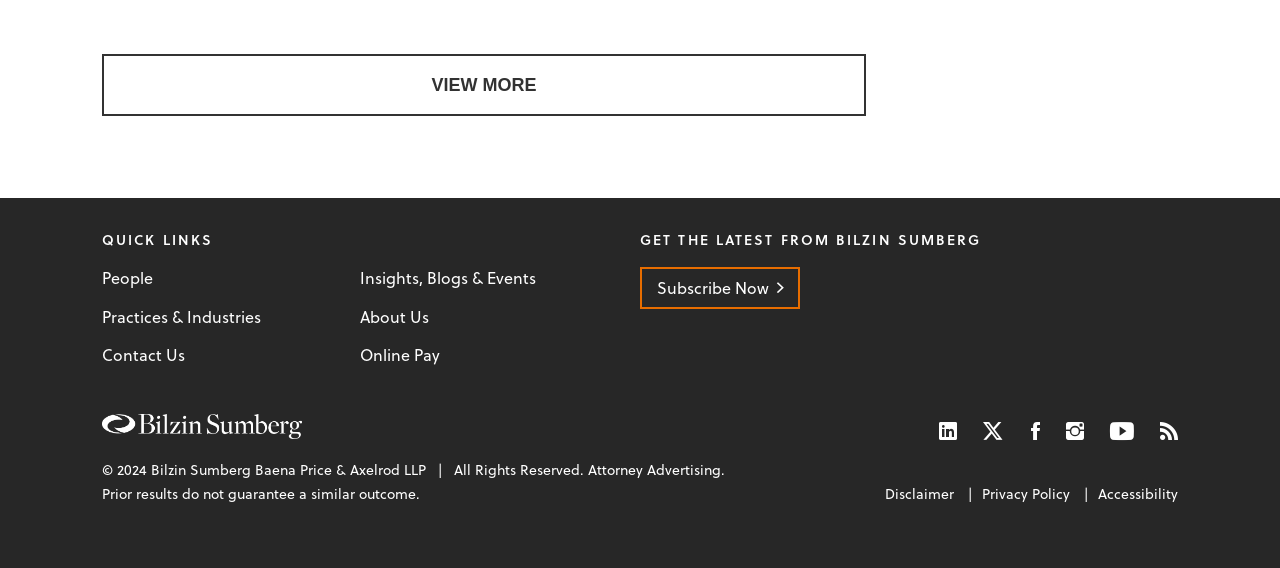Pinpoint the bounding box coordinates of the clickable element to carry out the following instruction: "Subscribe to newsletter."

[0.5, 0.47, 0.625, 0.543]